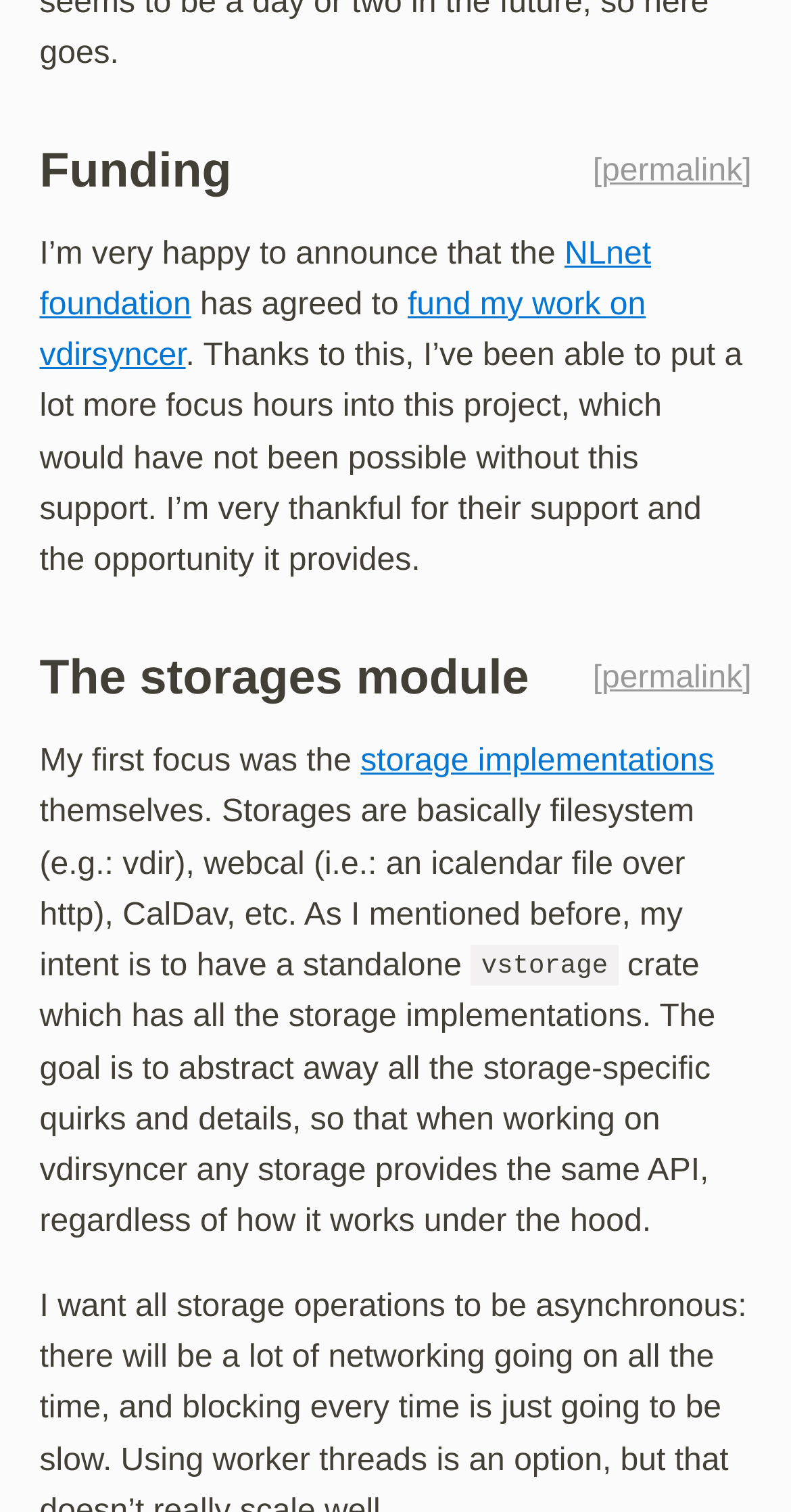Find and provide the bounding box coordinates for the UI element described here: "permalink". The coordinates should be given as four float numbers between 0 and 1: [left, top, right, bottom].

[0.761, 0.438, 0.939, 0.46]